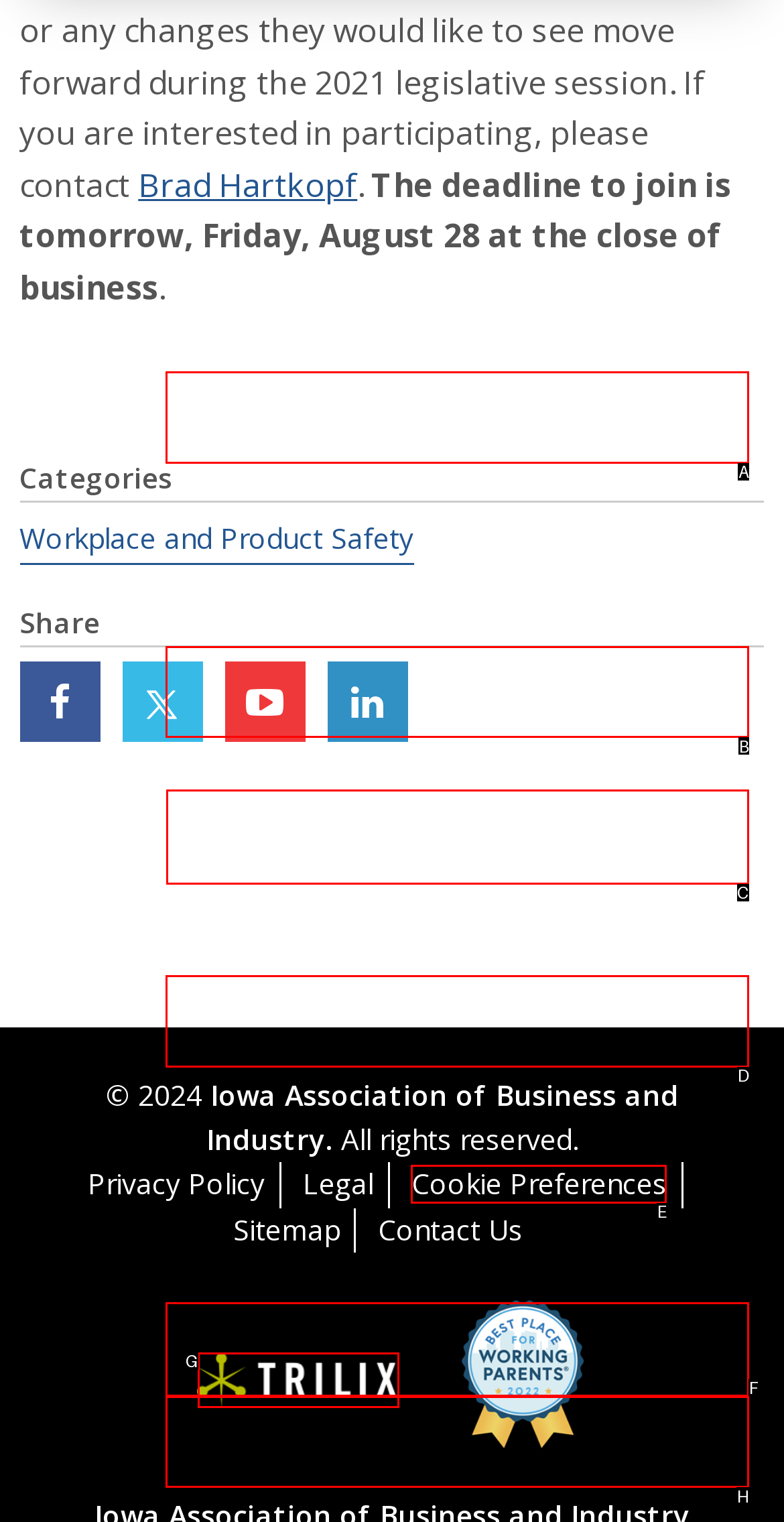Identify the correct UI element to click for this instruction: Check the 'Events' section
Respond with the appropriate option's letter from the provided choices directly.

C